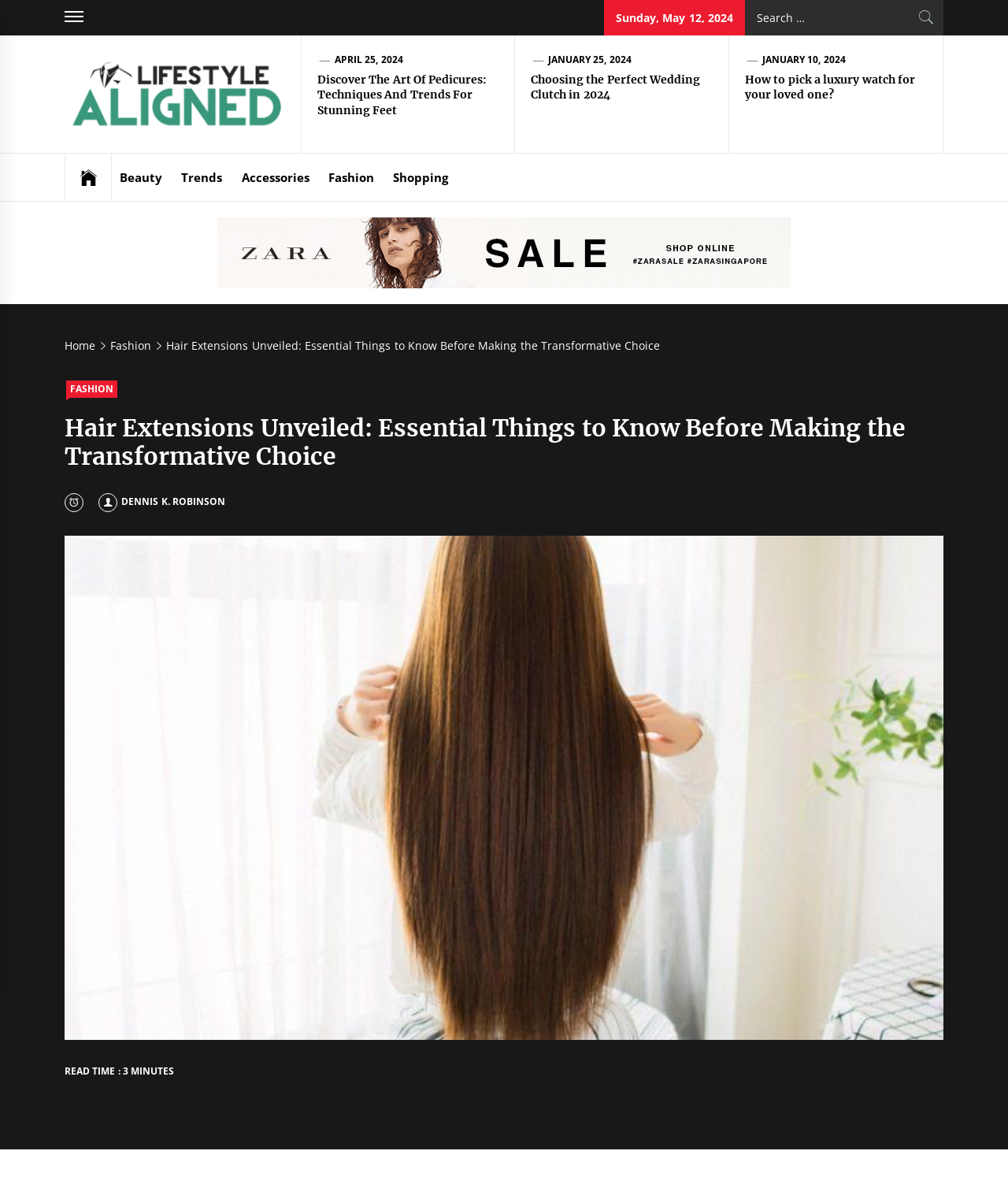With reference to the screenshot, provide a detailed response to the question below:
What is the name of the blog?

I found the name of the blog by looking at the top-left corner of the webpage, where it says 'Lifestyle Aligned'.